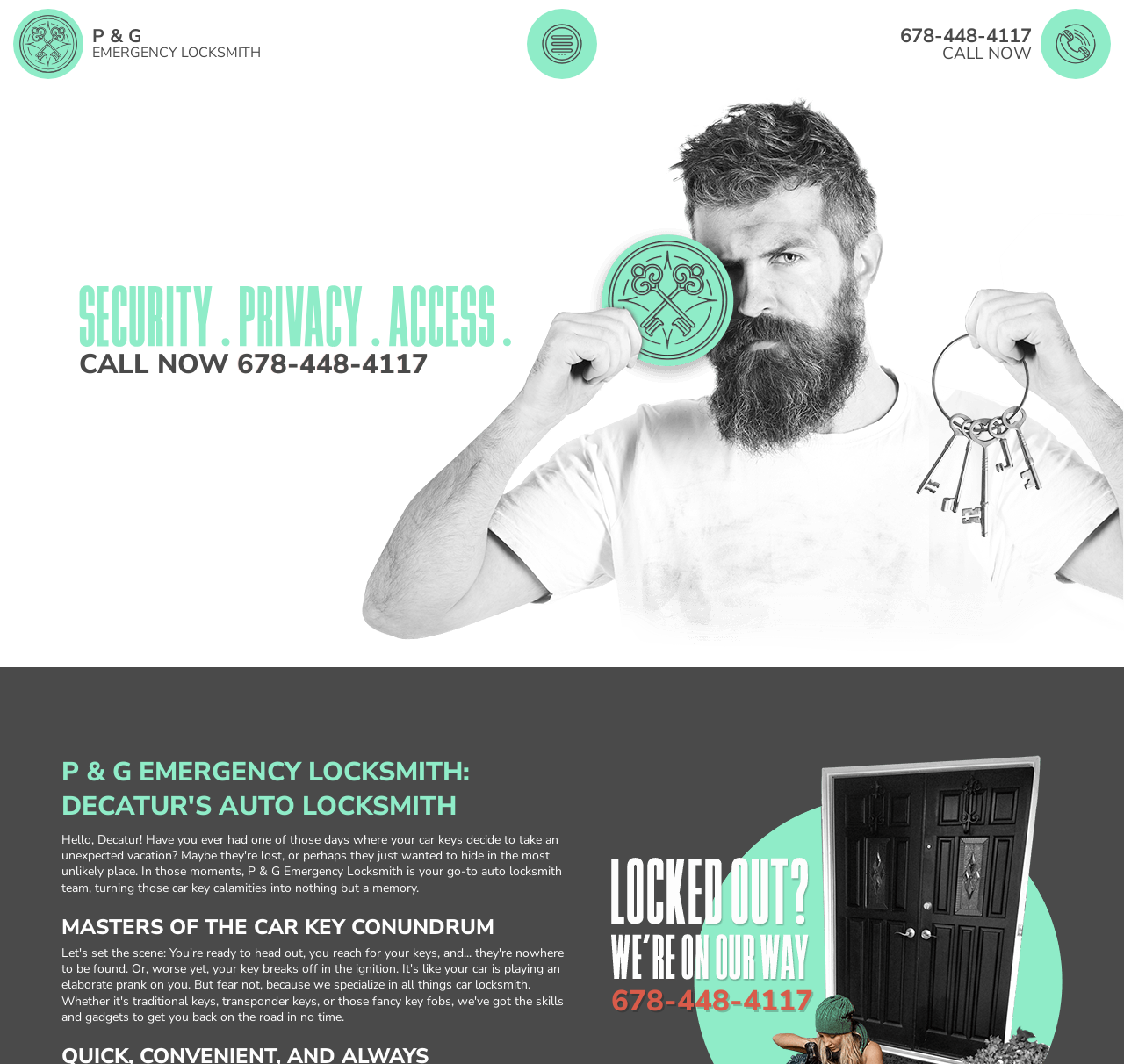Find the bounding box of the web element that fits this description: "678-448-4117".

[0.211, 0.325, 0.381, 0.36]